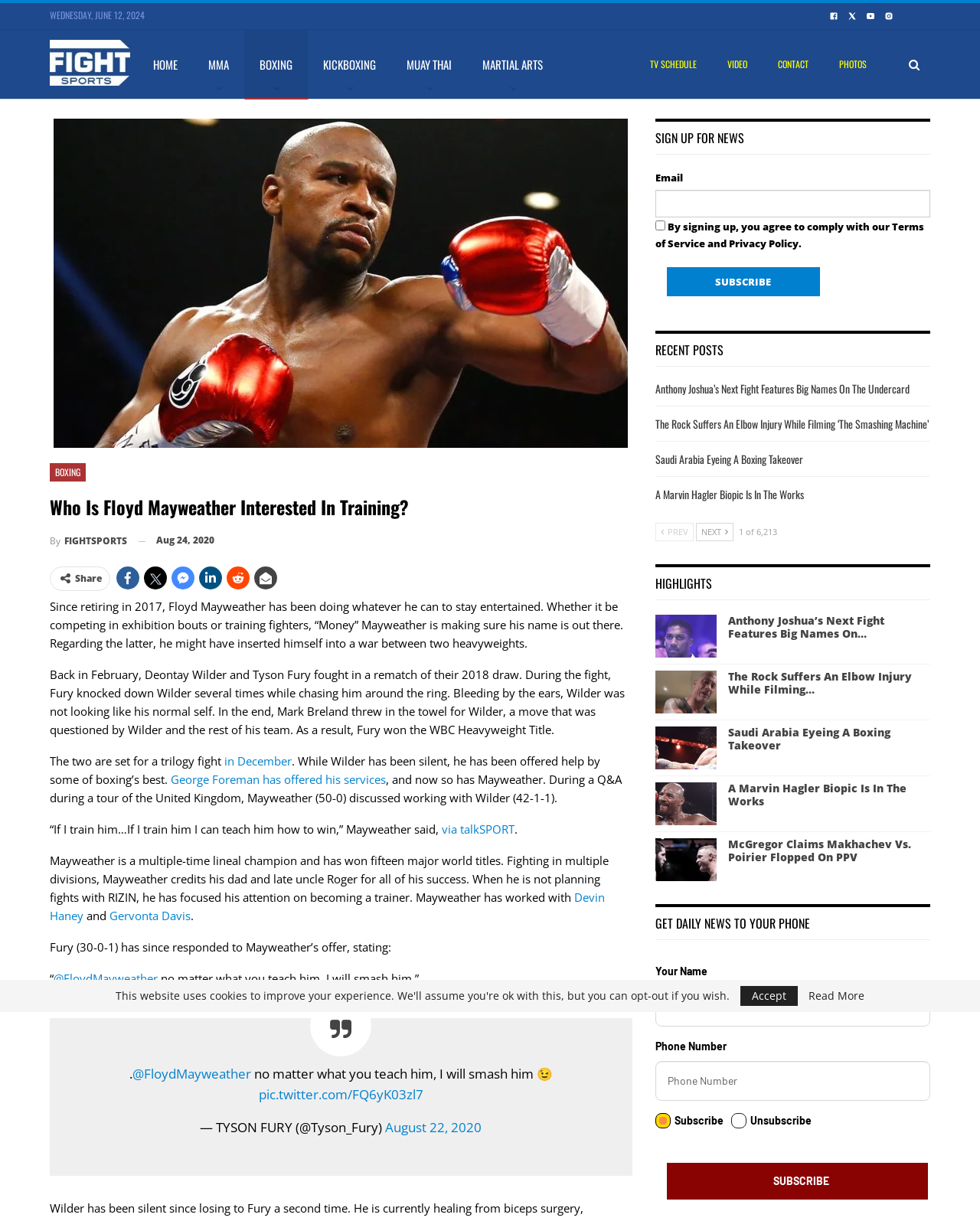What is the purpose of the textbox in the sidebar?
Look at the screenshot and respond with a single word or phrase.

Email